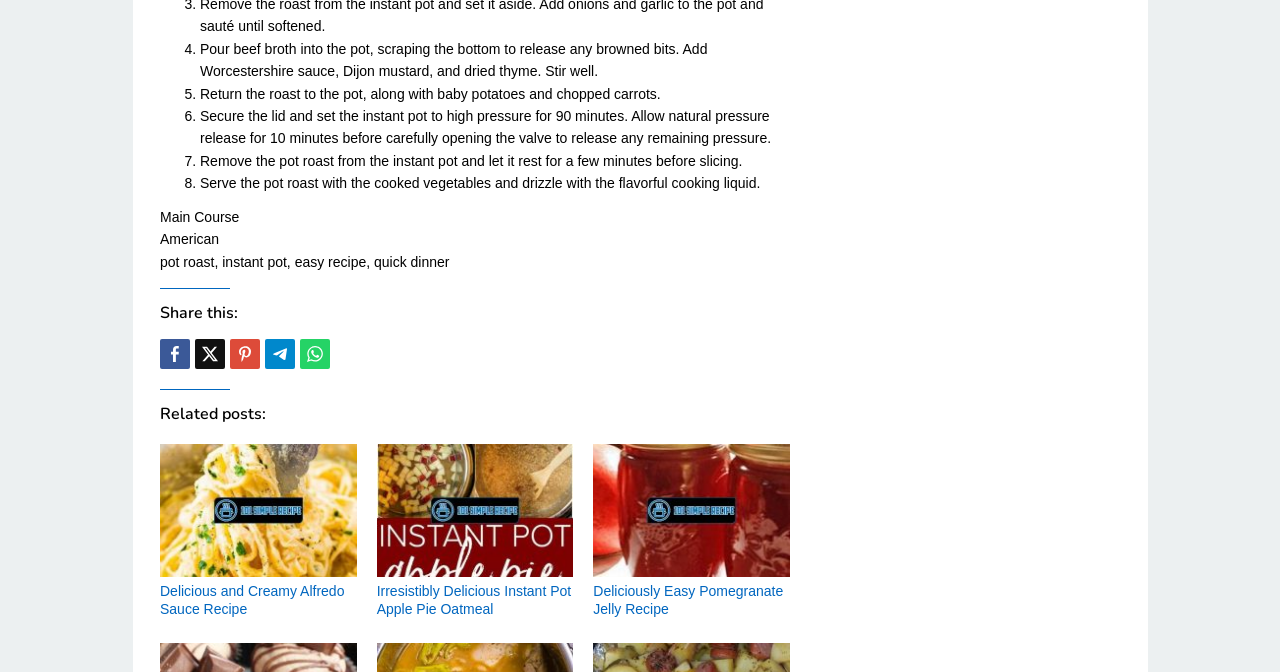Given the description "Deliciously Easy Pomegranate Jelly Recipe", provide the bounding box coordinates of the corresponding UI element.

[0.464, 0.868, 0.612, 0.918]